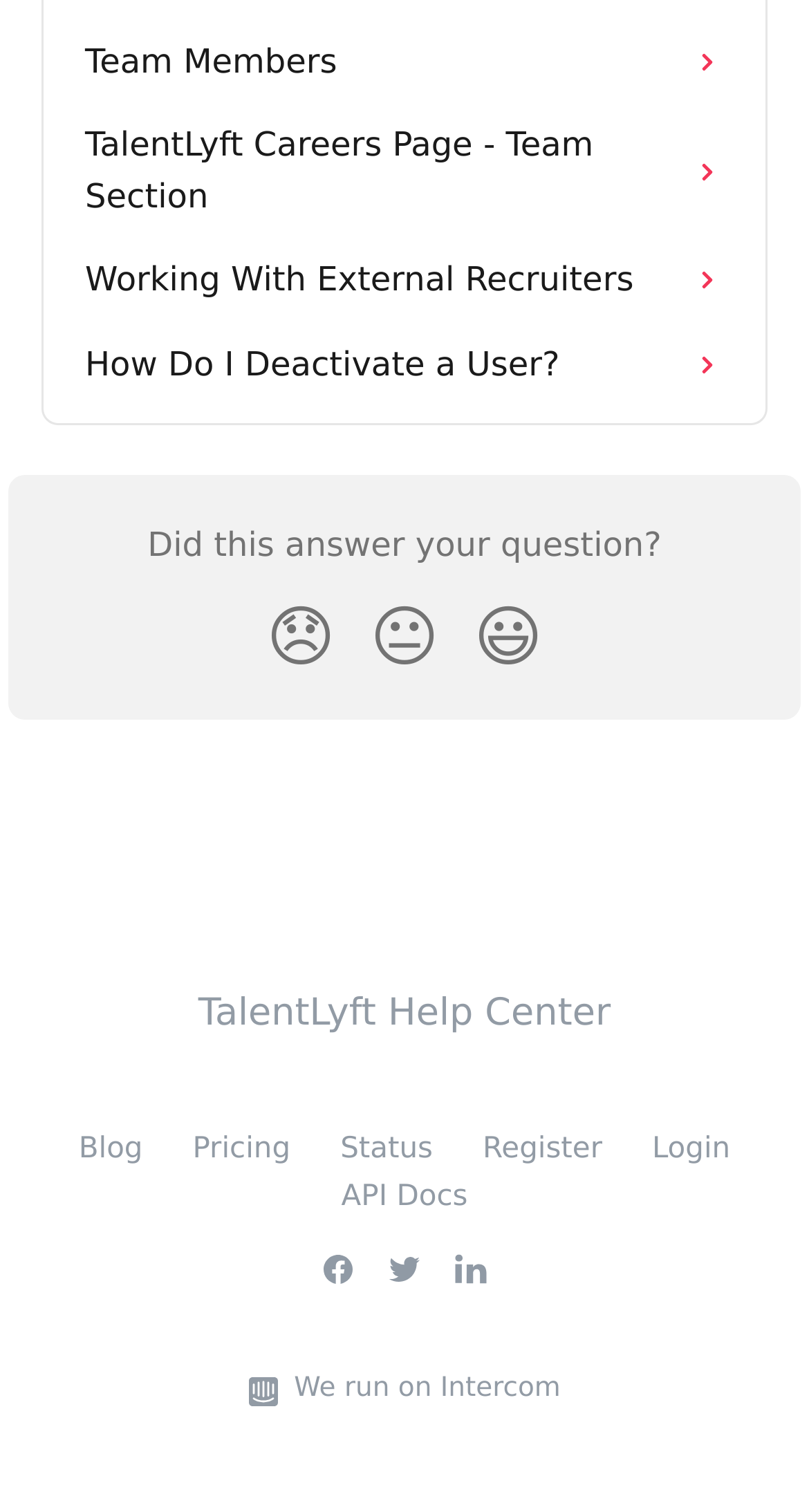What is the text of the first link in the main section?
Give a one-word or short phrase answer based on the image.

Team Members